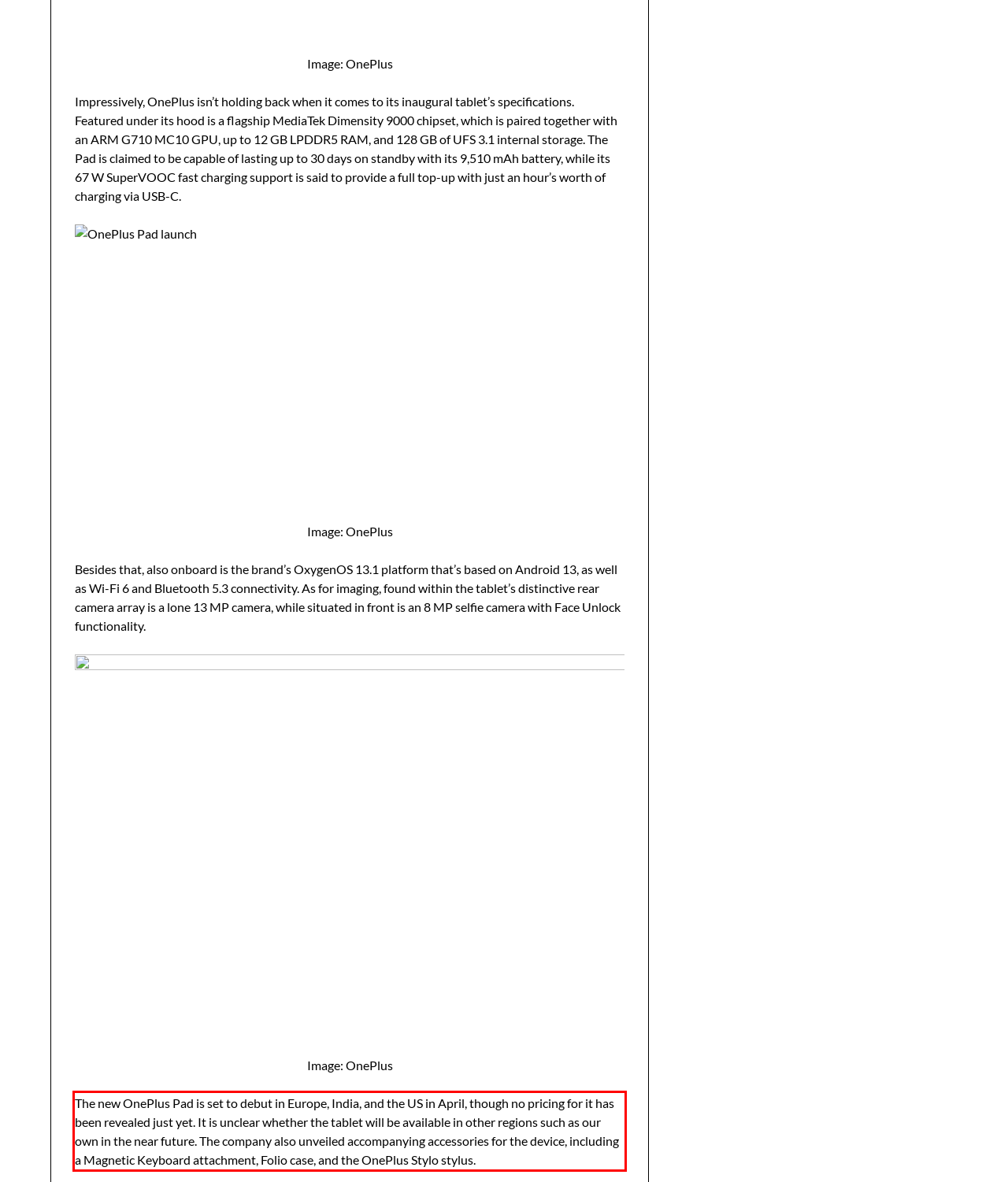Identify the text inside the red bounding box on the provided webpage screenshot by performing OCR.

The new OnePlus Pad is set to debut in Europe, India, and the US in April, though no pricing for it has been revealed just yet. It is unclear whether the tablet will be available in other regions such as our own in the near future. The company also unveiled accompanying accessories for the device, including a Magnetic Keyboard attachment, Folio case, and the OnePlus Stylo stylus.